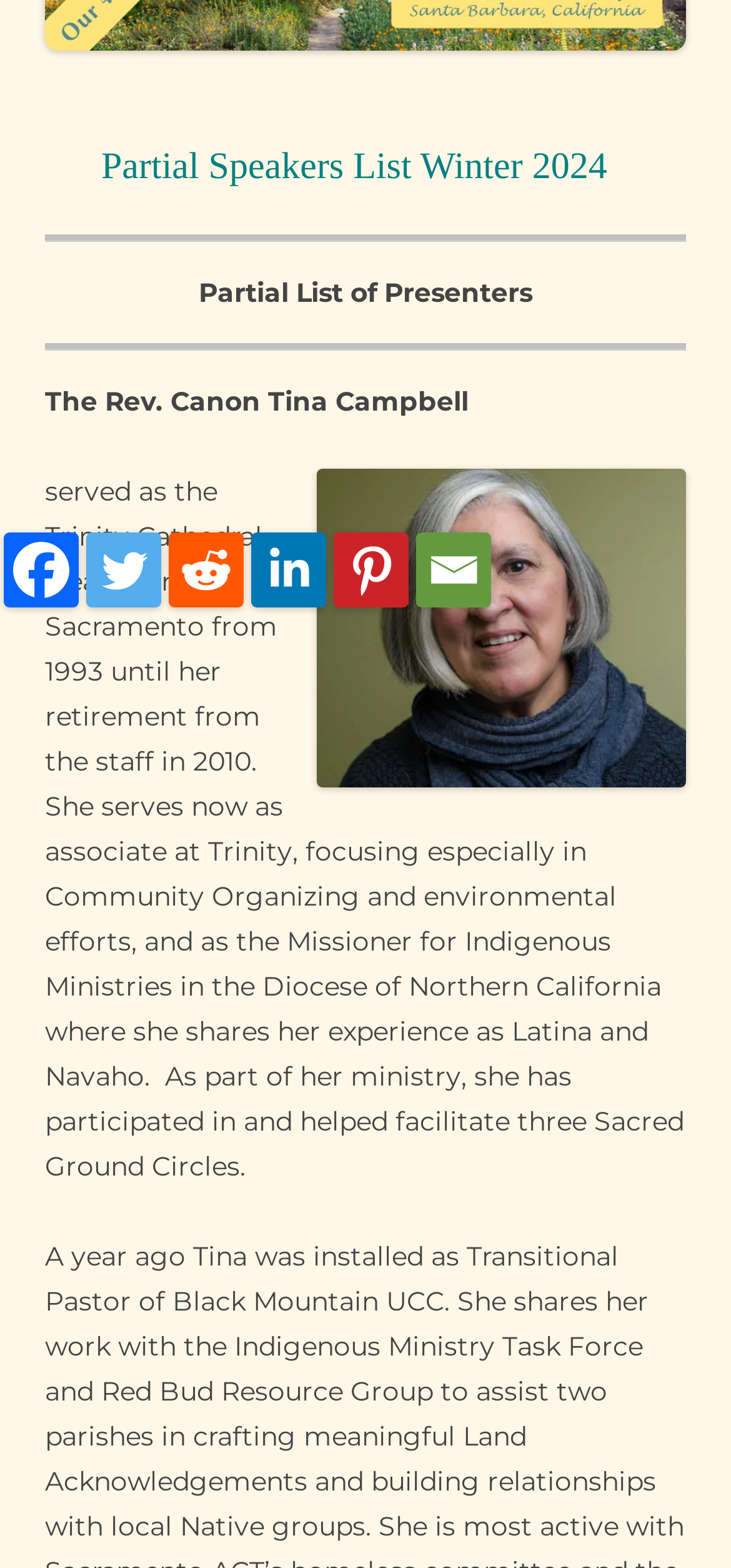Show the bounding box coordinates for the HTML element as described: "title="Twitter"".

[0.113, 0.373, 0.226, 0.395]